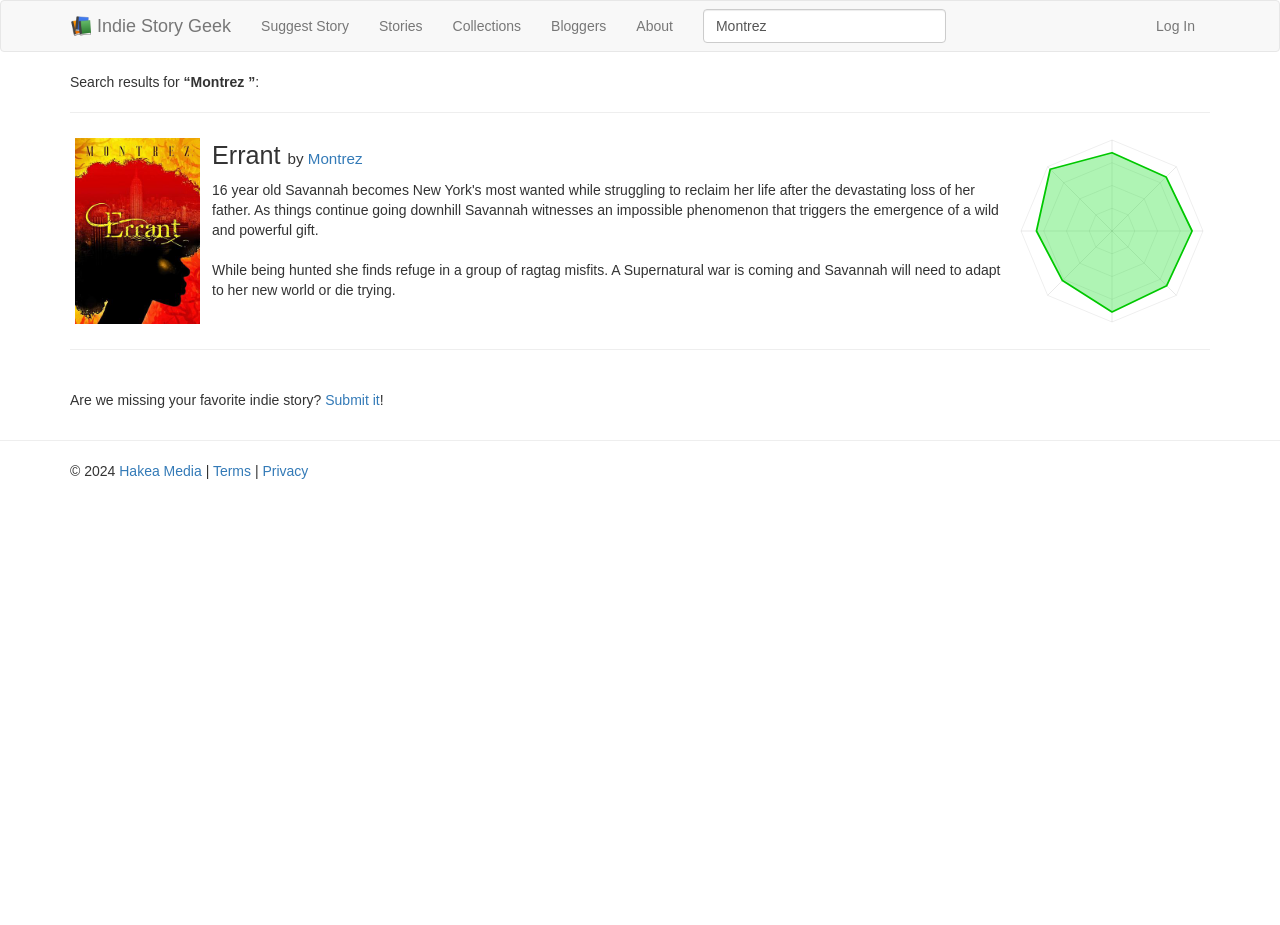Please predict the bounding box coordinates (top-left x, top-left y, bottom-right x, bottom-right y) for the UI element in the screenshot that fits the description: Bloggers

[0.419, 0.001, 0.485, 0.055]